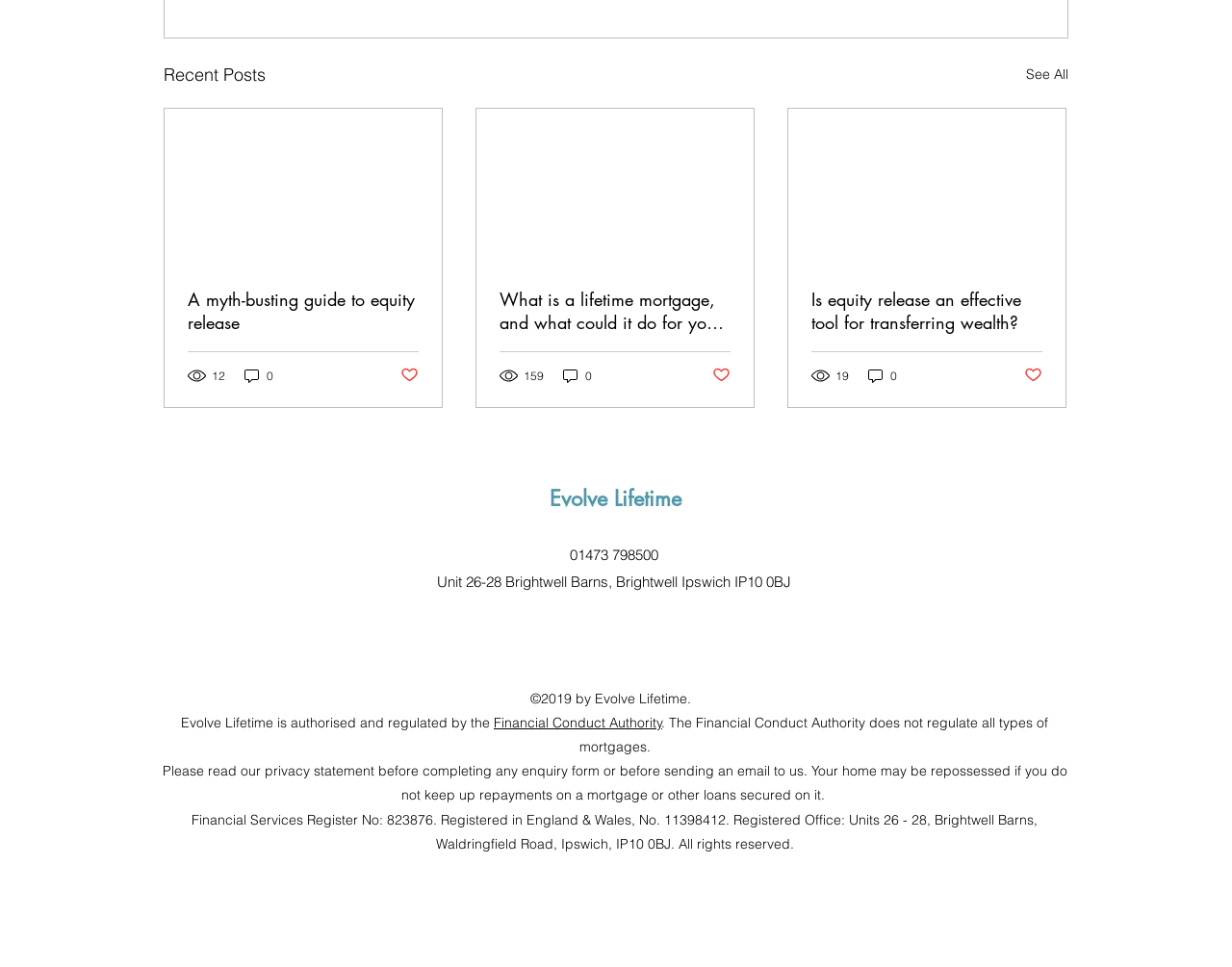What is the phone number?
Based on the visual information, provide a detailed and comprehensive answer.

I found the phone number in the StaticText element with the text '01473 798500'.